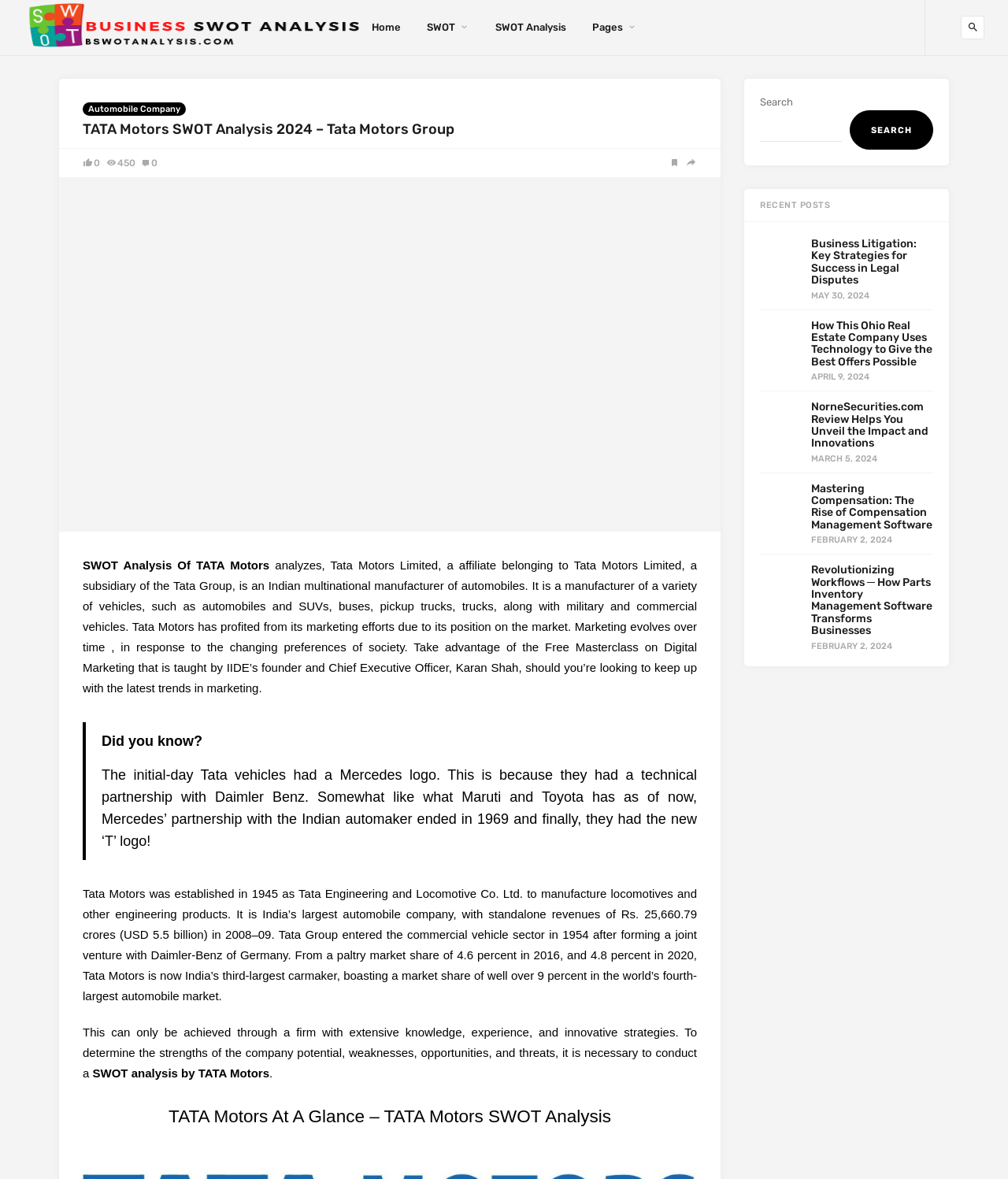Please provide a comprehensive answer to the question based on the screenshot: What is the company being analyzed in the SWOT analysis?

The webpage is focused on the SWOT analysis of Tata Motors, as indicated by the heading 'TATA Motors SWOT Analysis 2024 – Tata Motors Group' and the text 'SWOT Analysis Of TATA Motors analyzes, Tata Motors Limited, a affiliate belonging to...'.